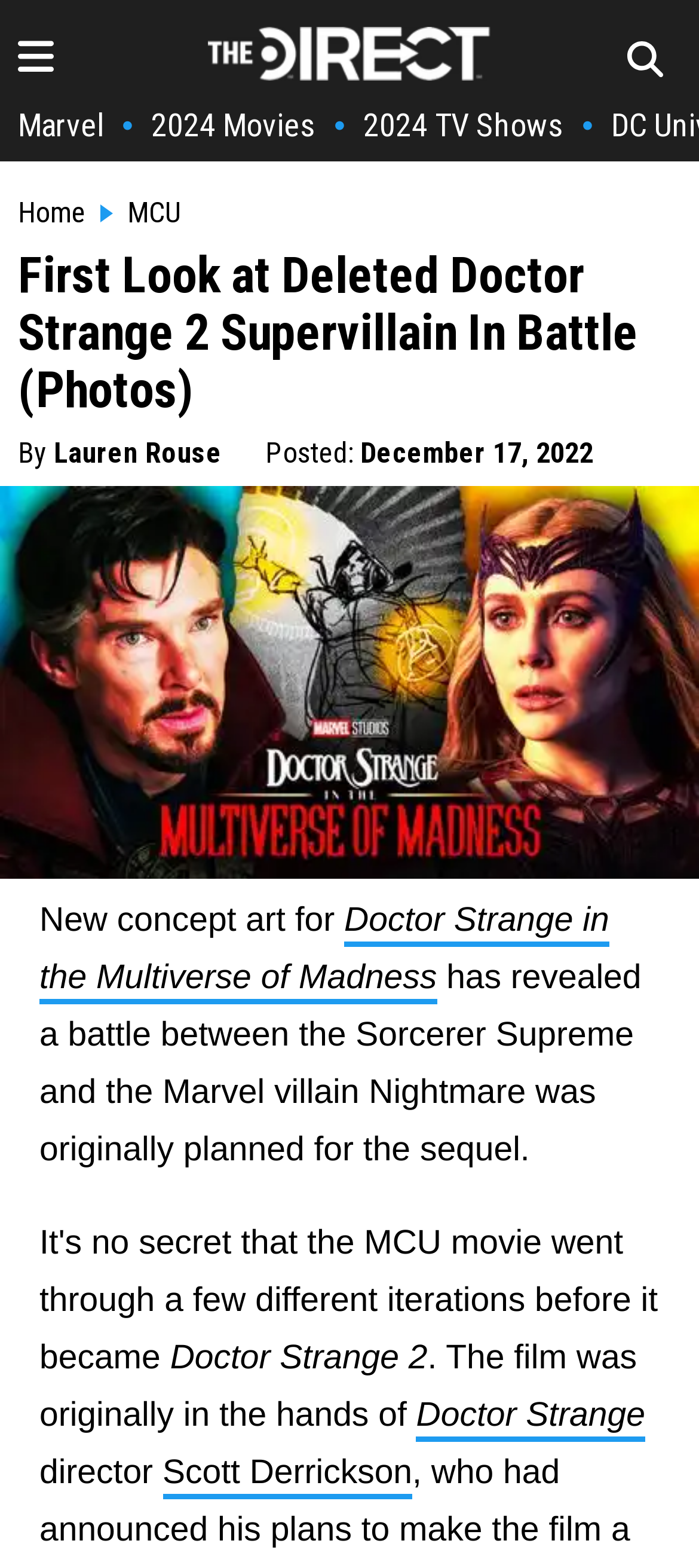Locate the bounding box coordinates of the element's region that should be clicked to carry out the following instruction: "View Marvel page". The coordinates need to be four float numbers between 0 and 1, i.e., [left, top, right, bottom].

[0.026, 0.067, 0.149, 0.091]